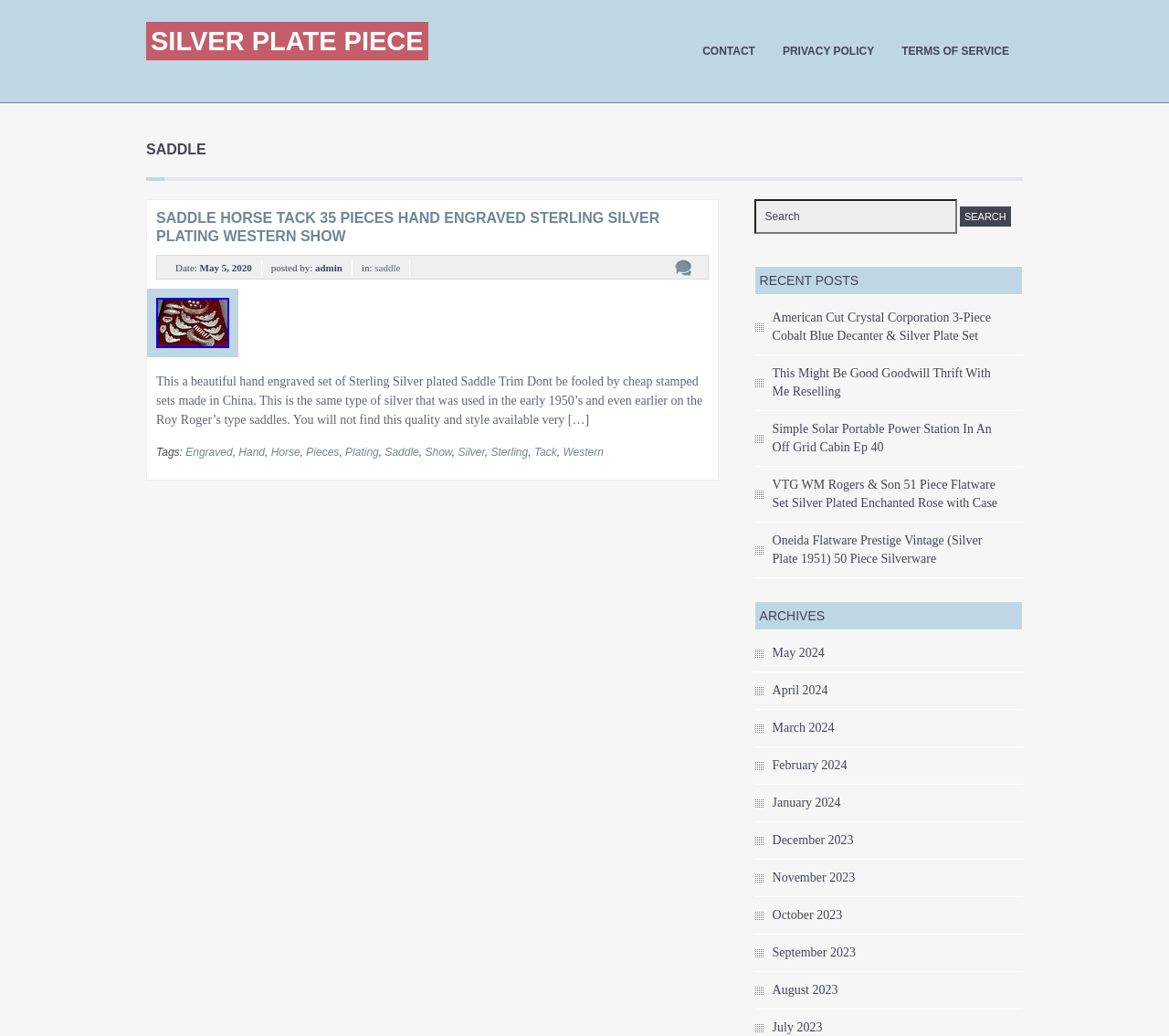Locate the bounding box coordinates of the clickable element to fulfill the following instruction: "Go to archives of May 2024". Provide the coordinates as four float numbers between 0 and 1 in the format [left, top, right, bottom].

[0.661, 0.623, 0.705, 0.637]